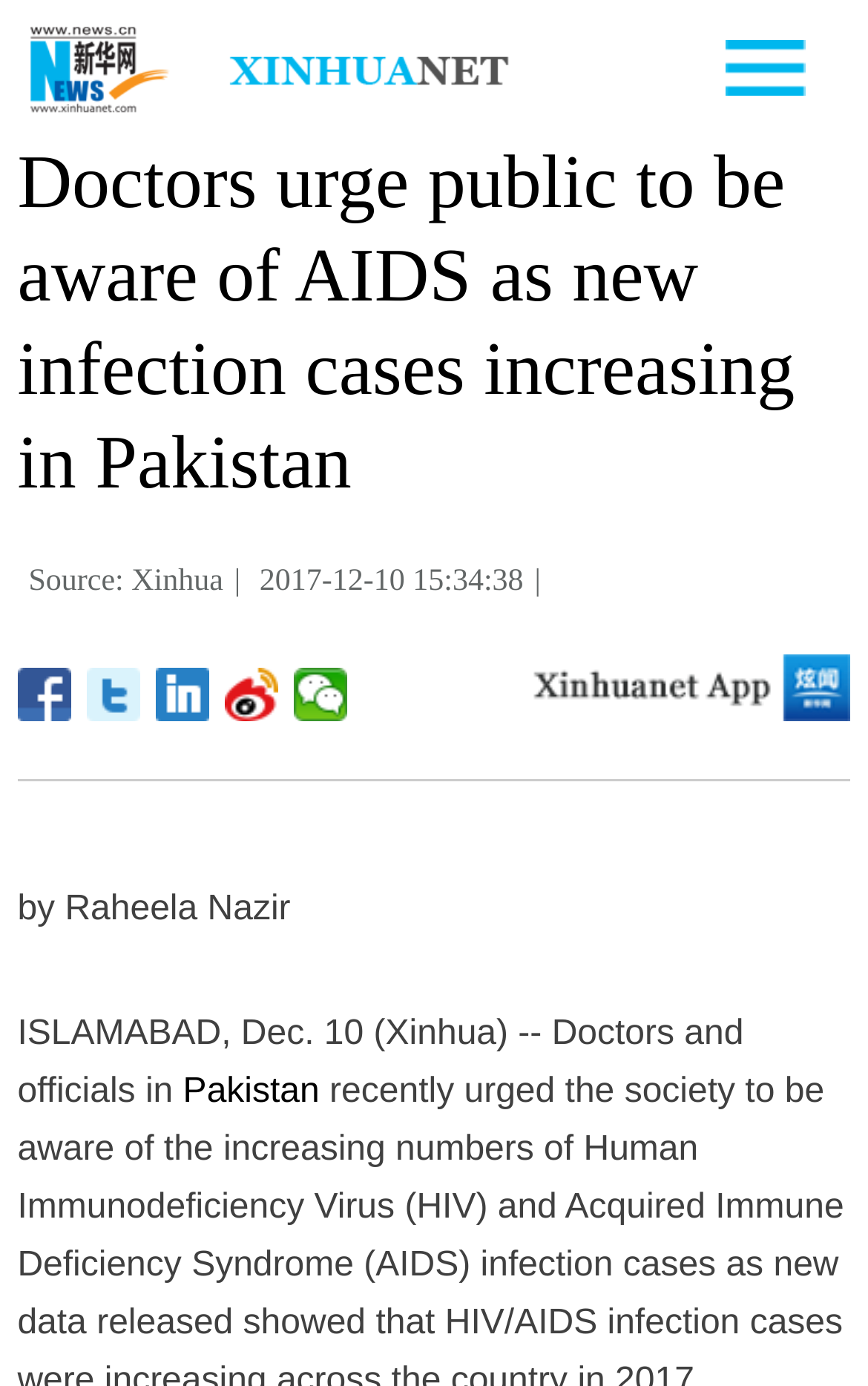What country is mentioned in the news?
Based on the screenshot, give a detailed explanation to answer the question.

I found the country mentioned in the news by looking at the text 'ISLAMABAD, Dec. 10 (Xinhua) -- Doctors and officials in Pakistan...' which is located in the main content of the news.